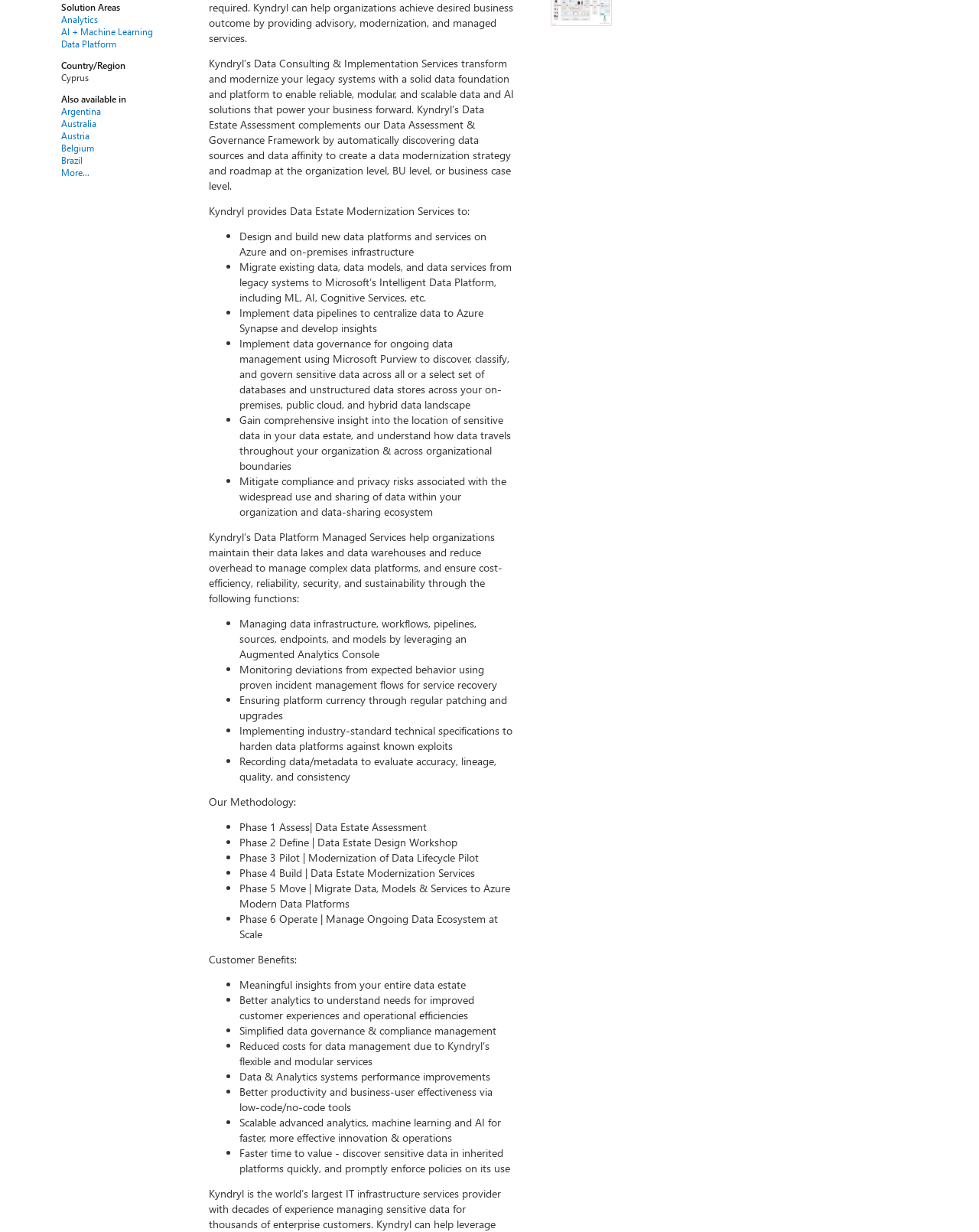Determine the bounding box coordinates for the HTML element mentioned in the following description: "Uruguay". The coordinates should be a list of four floats ranging from 0 to 1, represented as [left, top, right, bottom].

[0.204, 0.199, 0.258, 0.209]